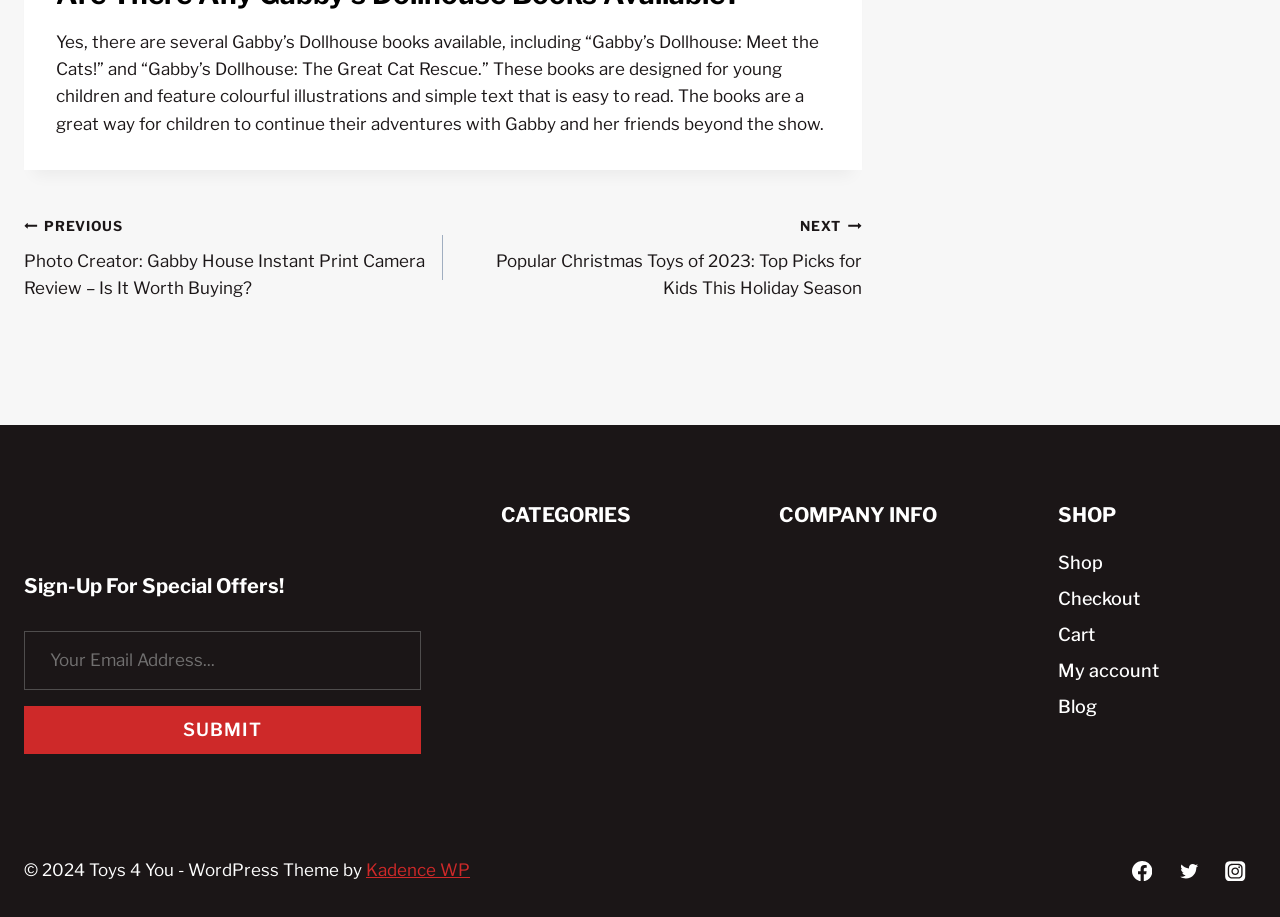Based on the image, give a detailed response to the question: What is the purpose of the textbox?

The textbox is located below the 'Sign-Up For Special Offers!' heading and has a placeholder text 'Your Email Address...'. This suggests that the purpose of the textbox is to enter an email address, likely to receive special offers or newsletters.